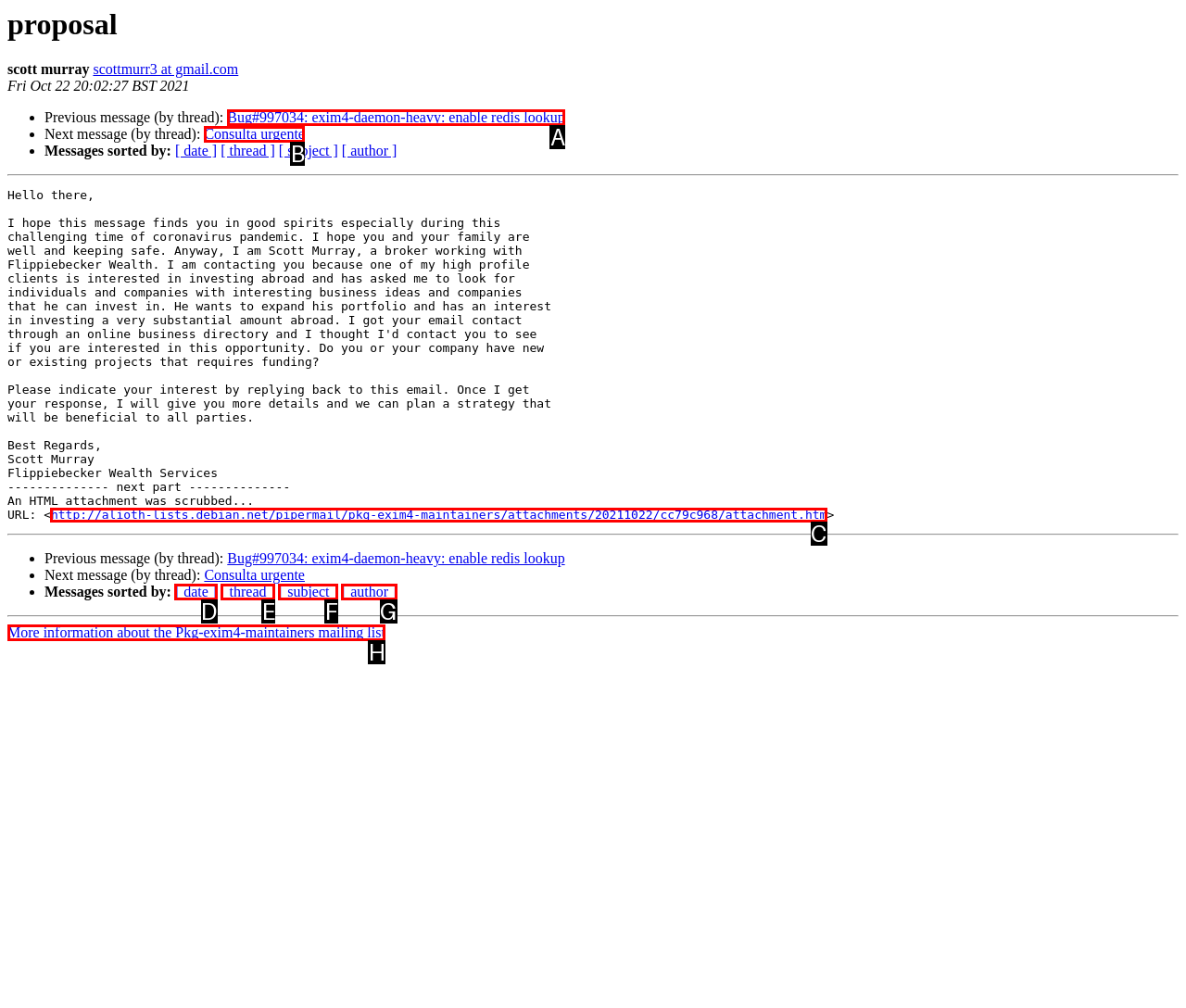Tell me which letter corresponds to the UI element that will allow you to View next message. Answer with the letter directly.

B